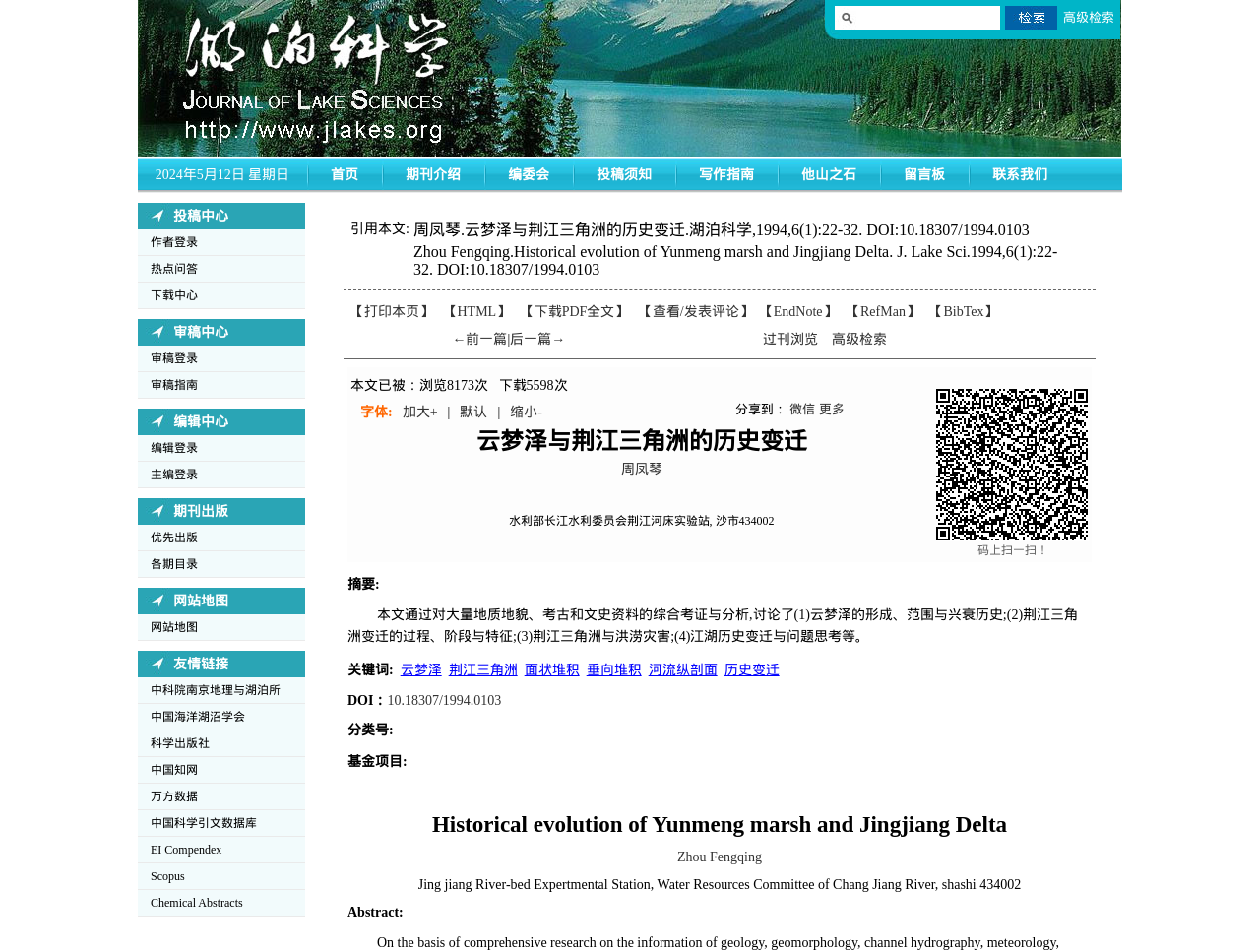Locate the bounding box coordinates of the segment that needs to be clicked to meet this instruction: "Click the 'Developer Website' link".

None